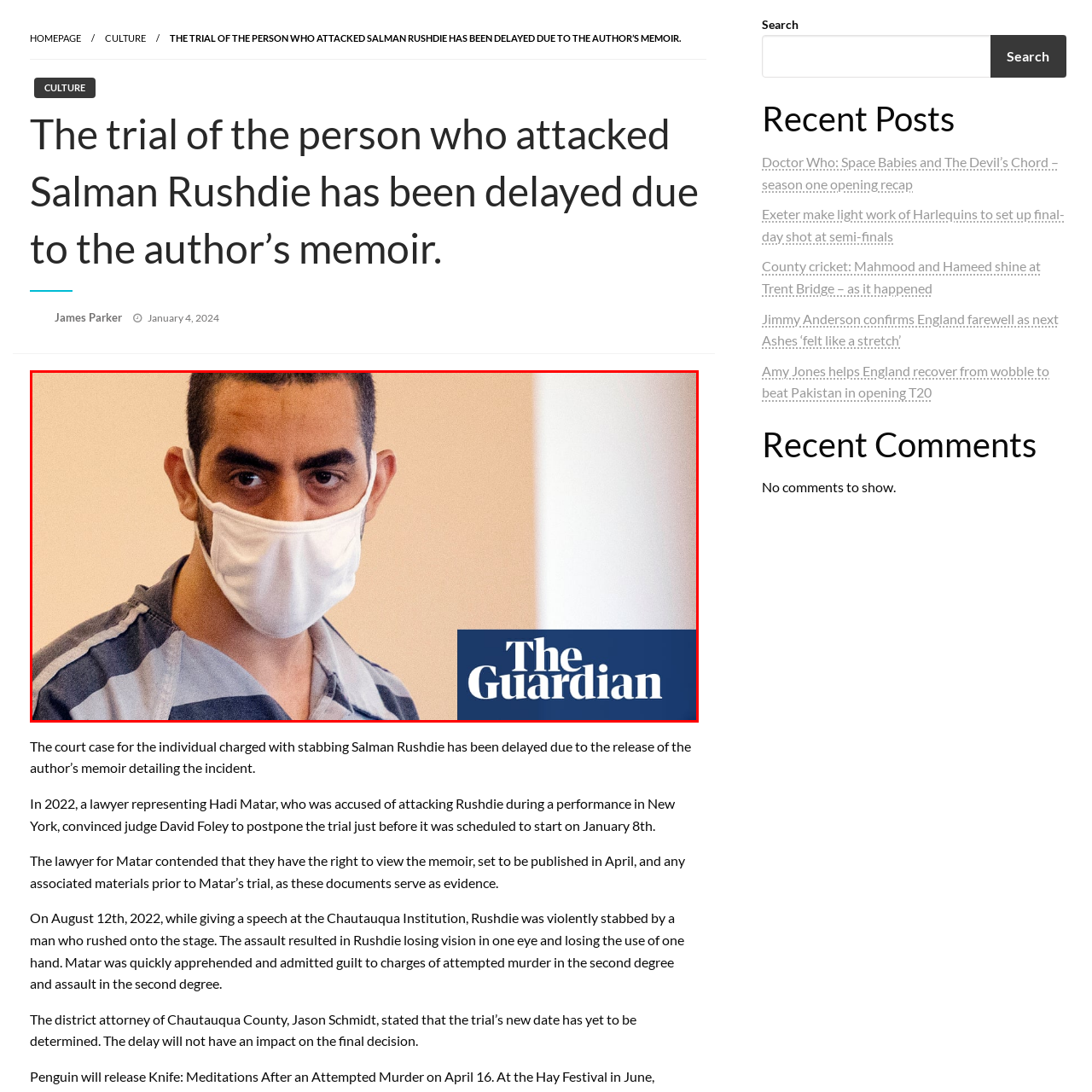Concentrate on the image inside the red border and answer the question in one word or phrase: 
What is the color of the man's prison outfit?

Gray and white striped